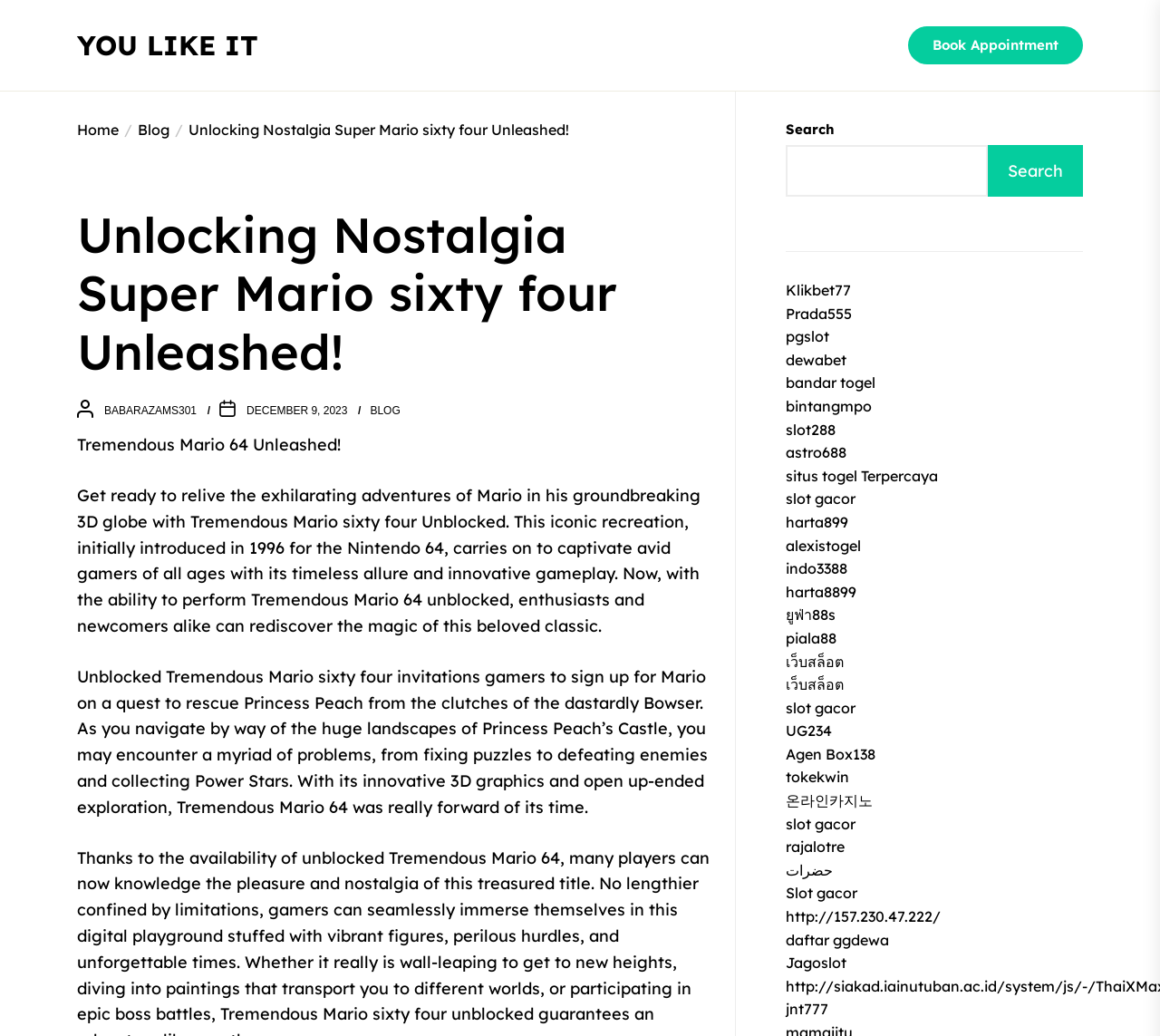Find the bounding box coordinates of the clickable region needed to perform the following instruction: "Search for something". The coordinates should be provided as four float numbers between 0 and 1, i.e., [left, top, right, bottom].

[0.677, 0.14, 0.852, 0.19]